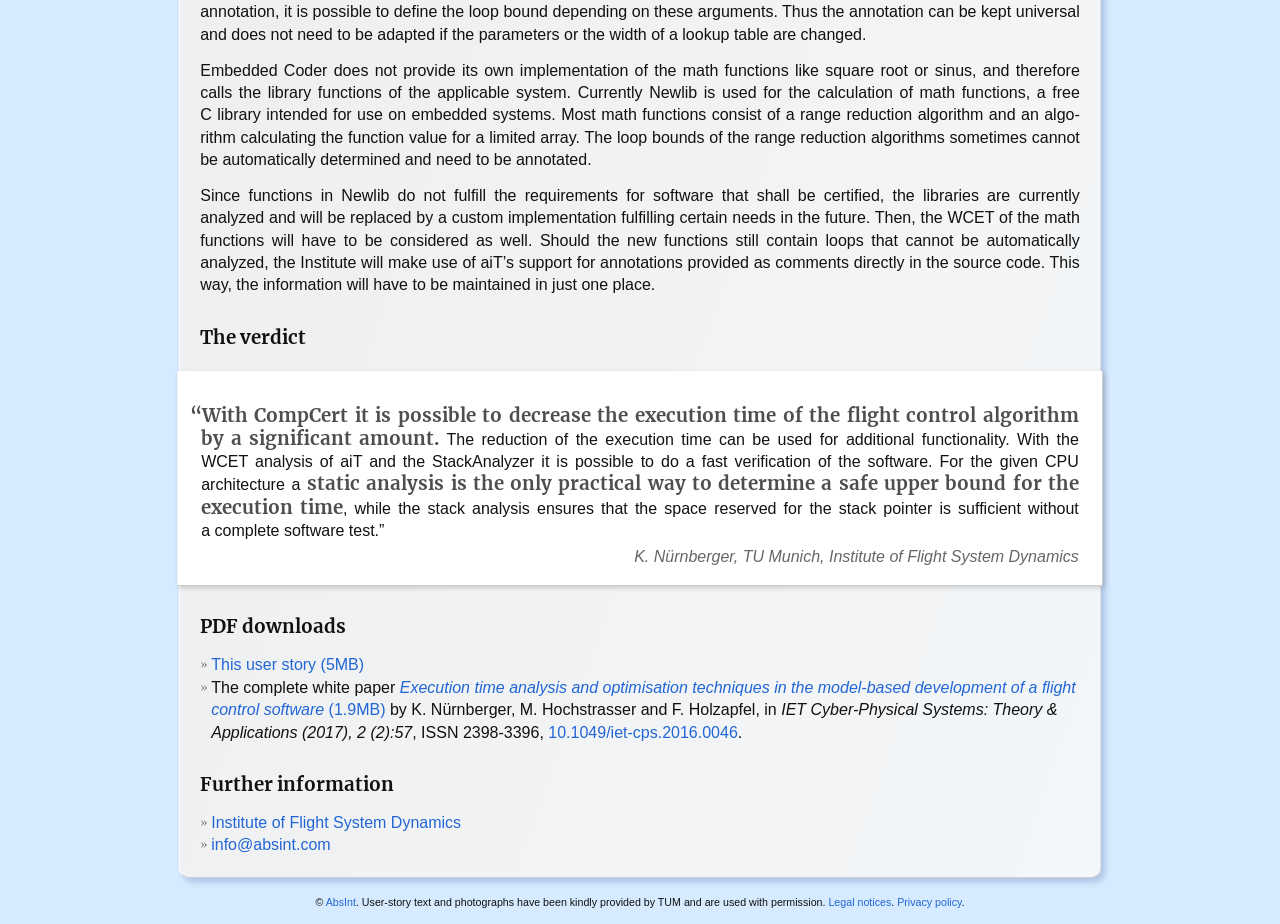Identify the bounding box coordinates for the region of the element that should be clicked to carry out the instruction: "Visit the Institute of Flight System Dynamics". The bounding box coordinates should be four float numbers between 0 and 1, i.e., [left, top, right, bottom].

[0.165, 0.881, 0.36, 0.899]